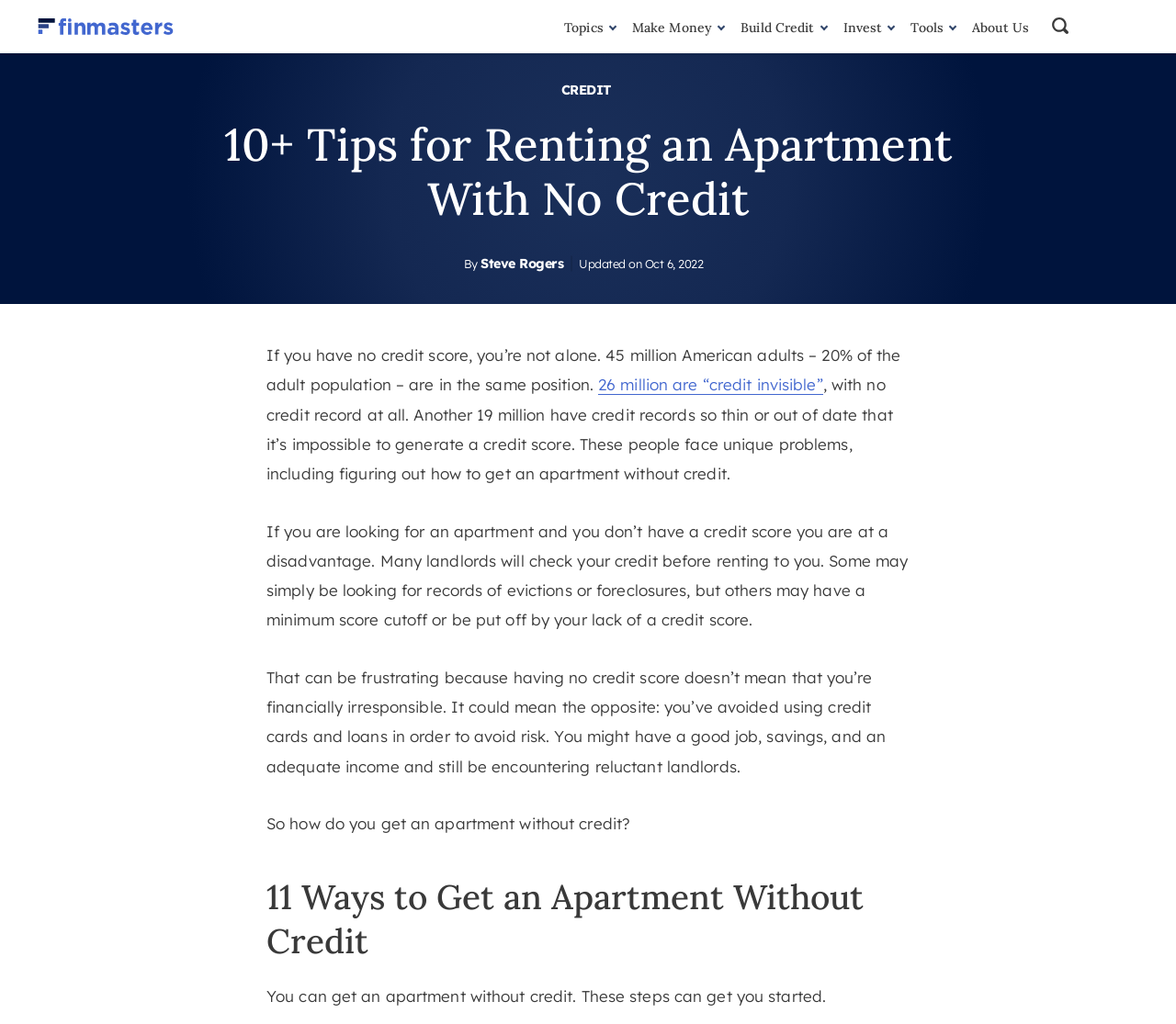Extract the primary heading text from the webpage.

10+ Tips for Renting an Apartment With No Credit